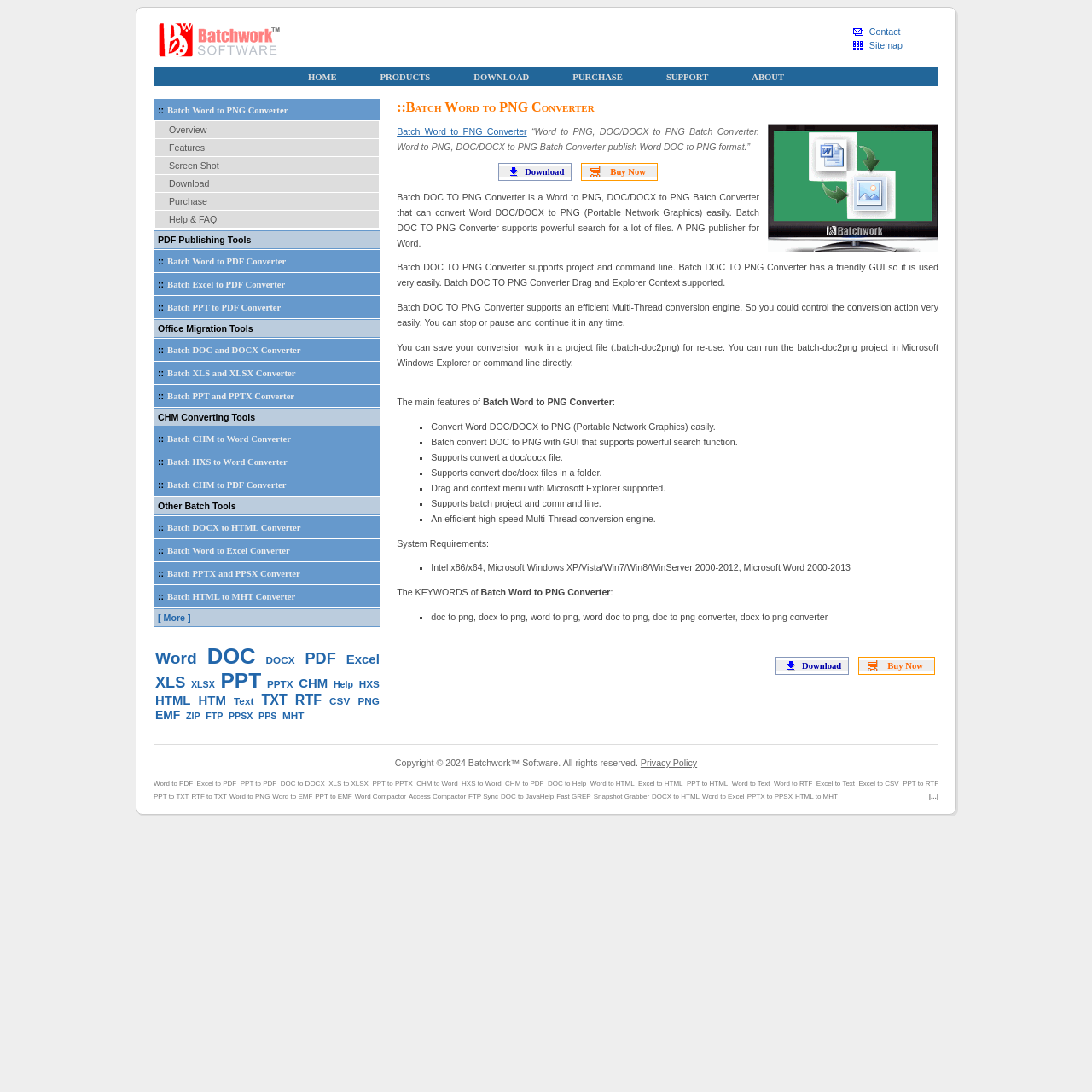Identify the main title of the webpage and generate its text content.

::Batch Word to PNG Converter